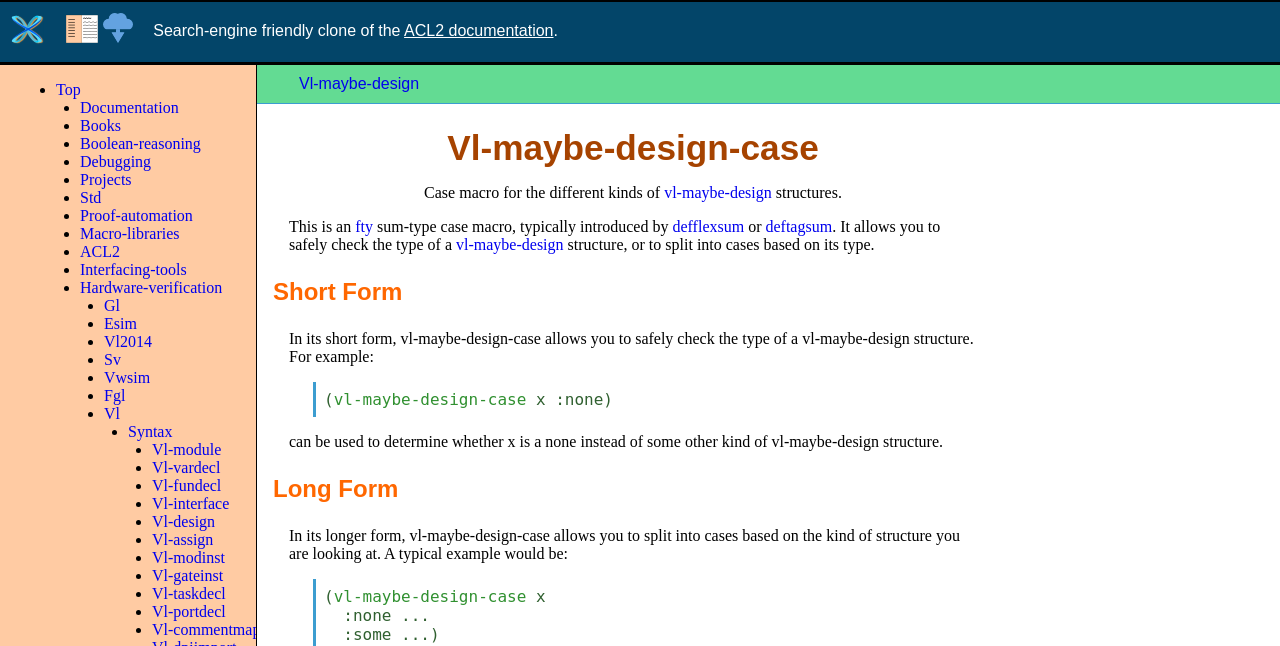Answer the question using only a single word or phrase: 
What is the category of 'Vl-maybe-design-case'?

Design case